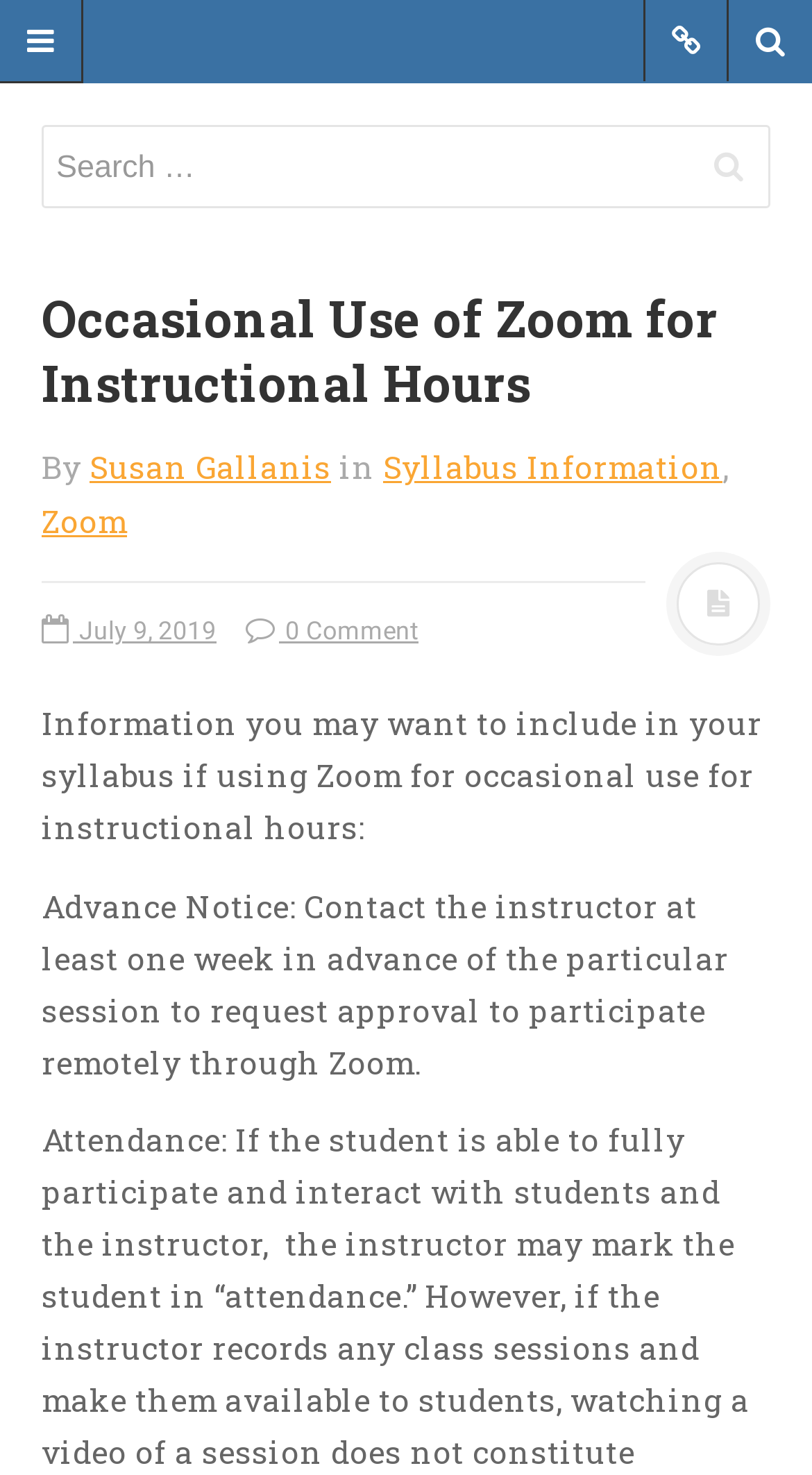Locate the bounding box coordinates of the item that should be clicked to fulfill the instruction: "Read about Occasional Use of Zoom for Instructional Hours".

[0.051, 0.194, 0.949, 0.282]